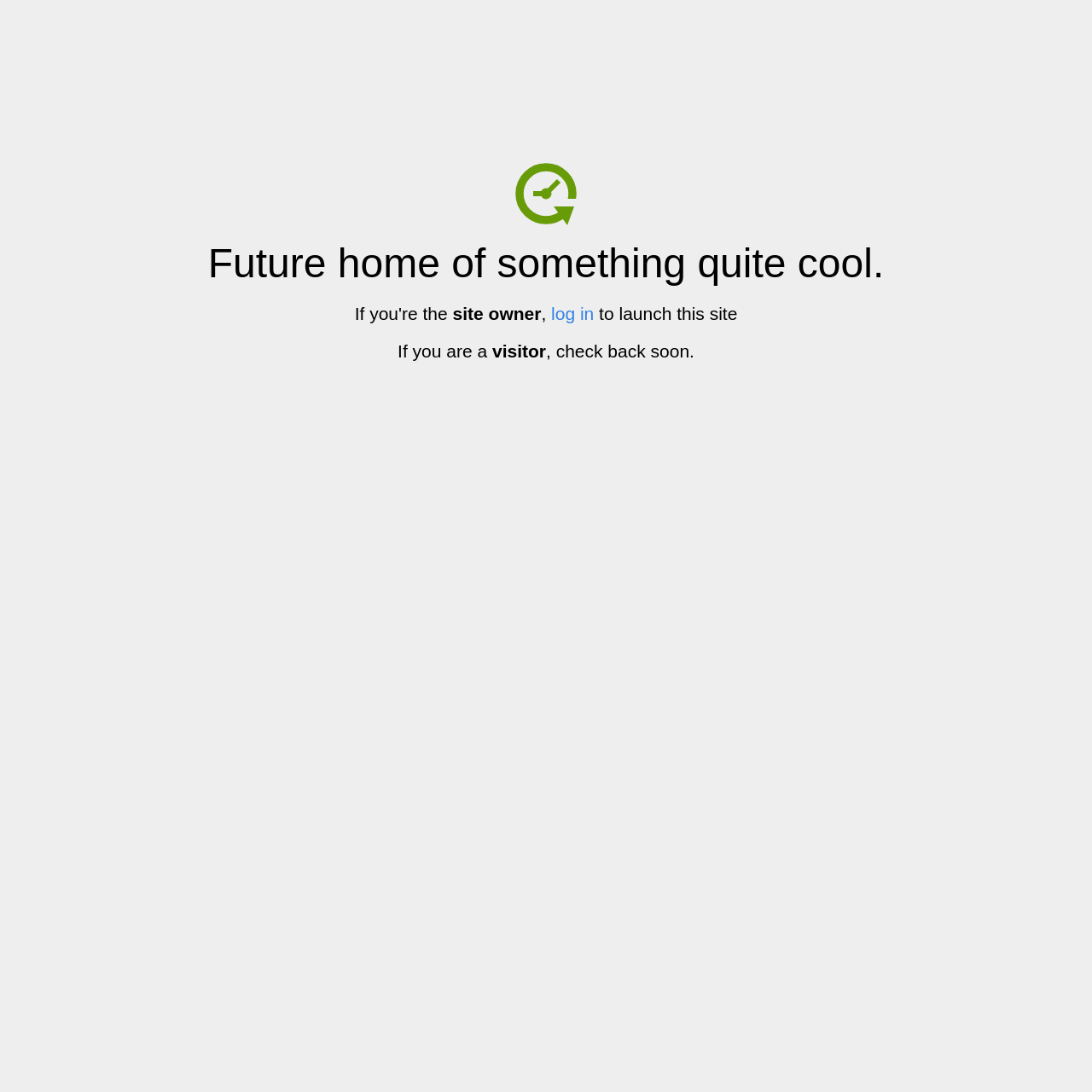Locate the UI element described as follows: "log in". Return the bounding box coordinates as four float numbers between 0 and 1 in the order [left, top, right, bottom].

[0.505, 0.278, 0.544, 0.296]